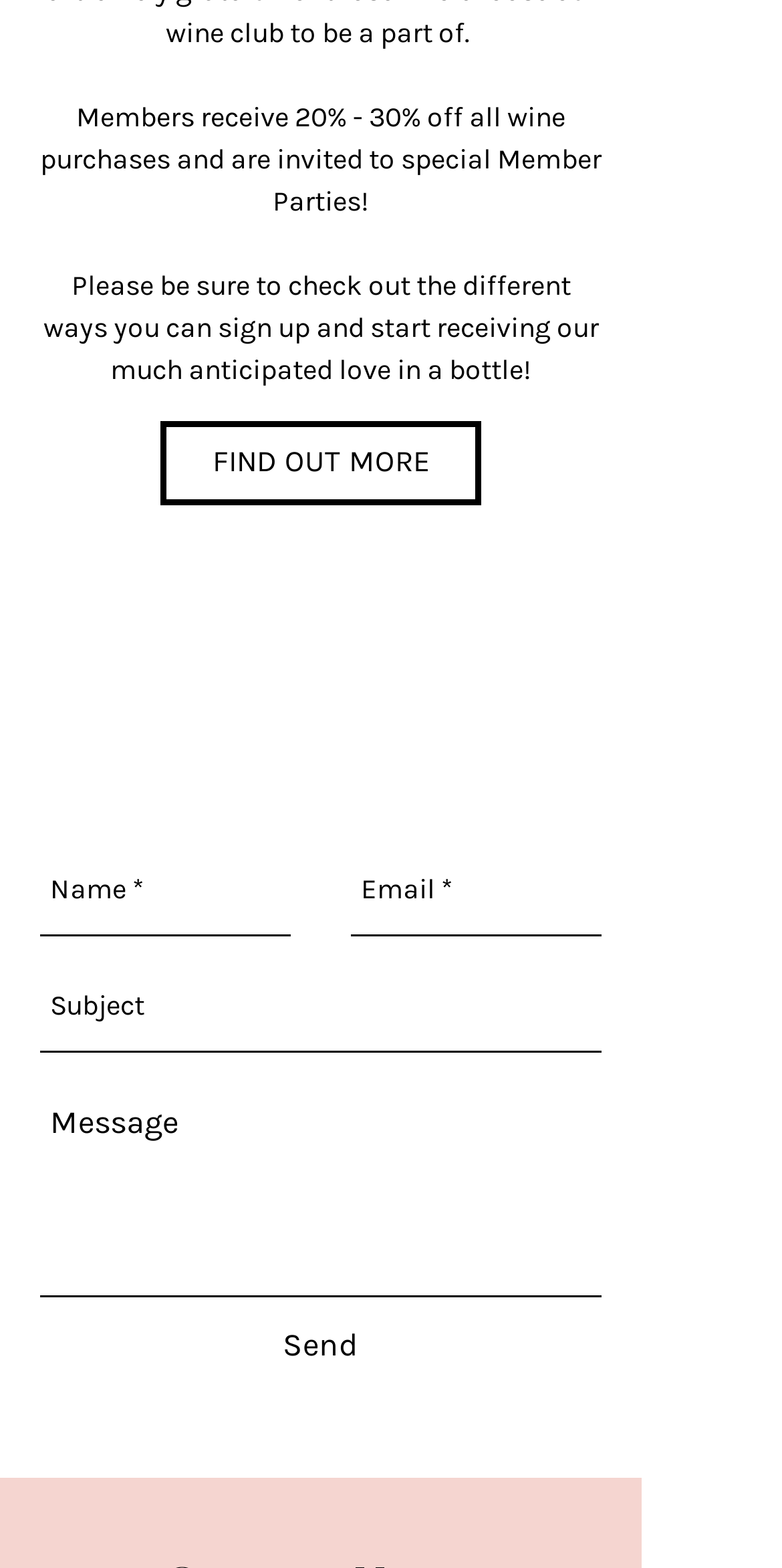What is the purpose of the 'FIND OUT MORE' link?
Please provide a comprehensive answer based on the information in the image.

The 'FIND OUT MORE' link is likely used to sign up for membership, as the surrounding text suggests that users should 'check out the different ways you can sign up and start receiving our much anticipated love in a bottle!'.